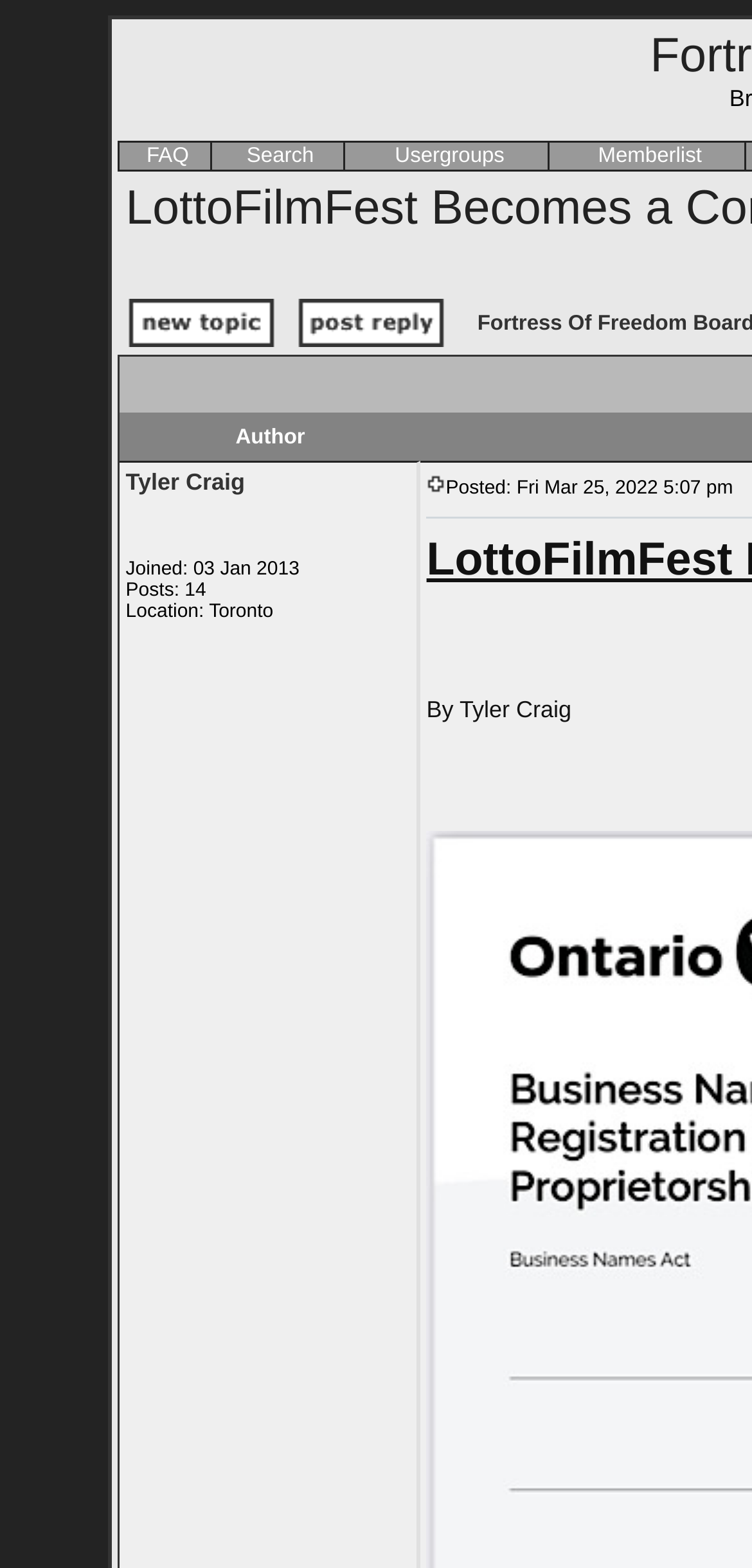What is the location of the post author?
Provide a fully detailed and comprehensive answer to the question.

I searched for the location information in the post section and found the text 'Location: Toronto', which indicates that the location of the post author is Toronto.